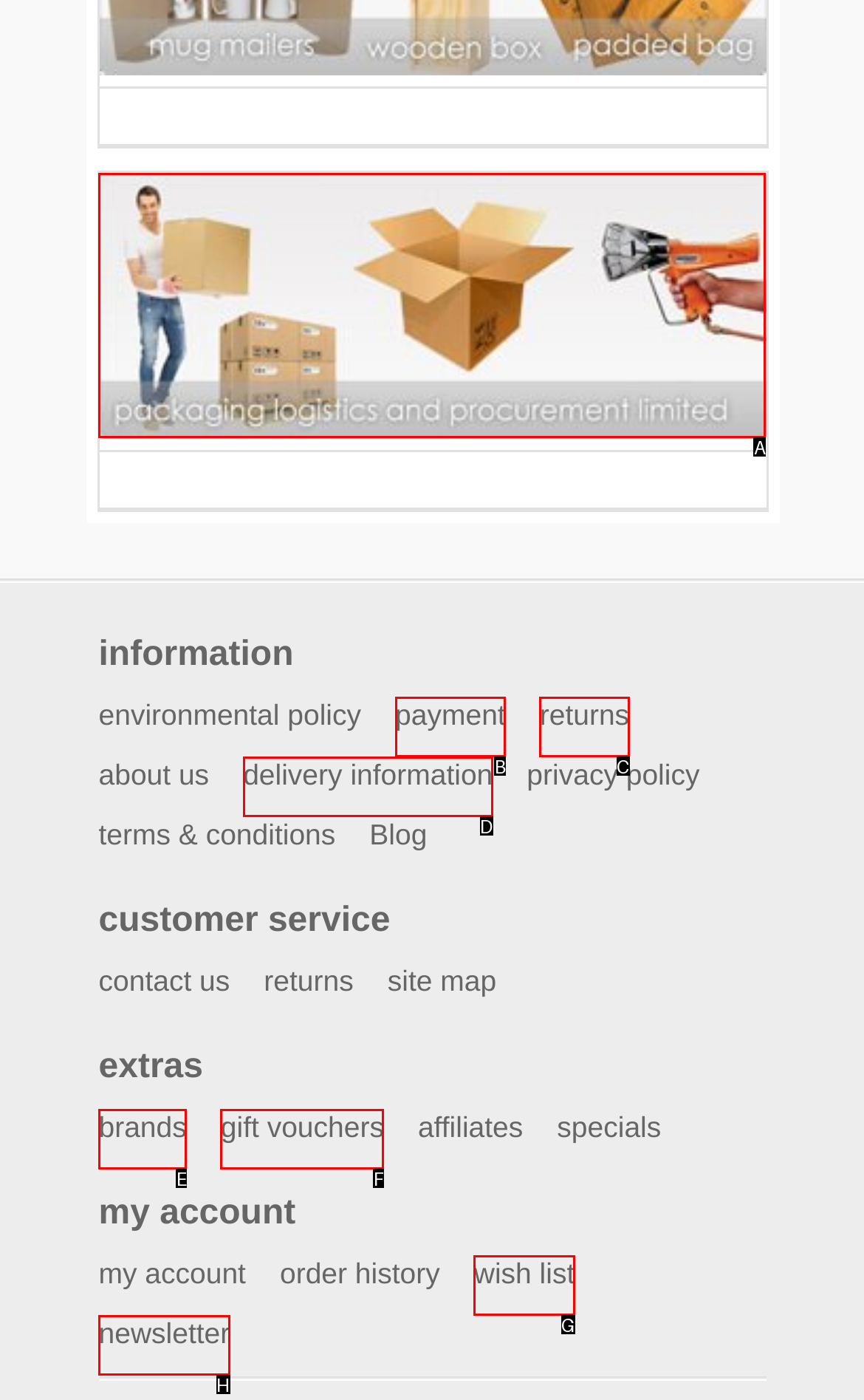Choose the option that best matches the description: alt="Office and postal supplies"
Indicate the letter of the matching option directly.

A